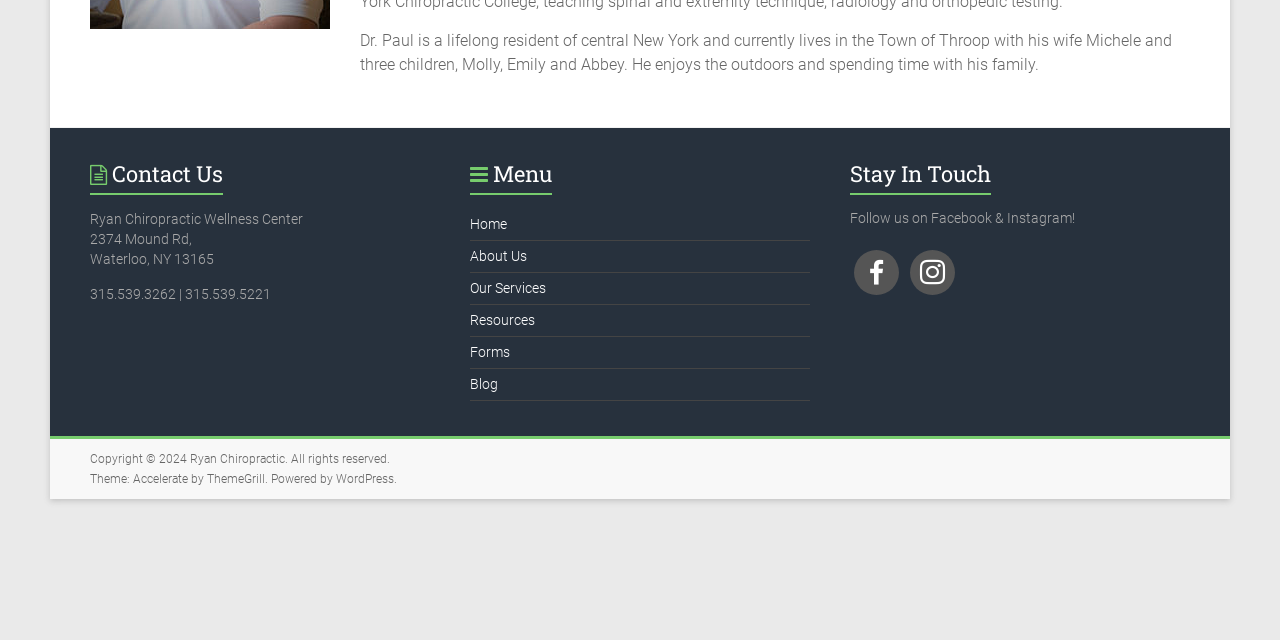For the given element description Our Services, determine the bounding box coordinates of the UI element. The coordinates should follow the format (top-left x, top-left y, bottom-right x, bottom-right y) and be within the range of 0 to 1.

[0.367, 0.438, 0.427, 0.462]